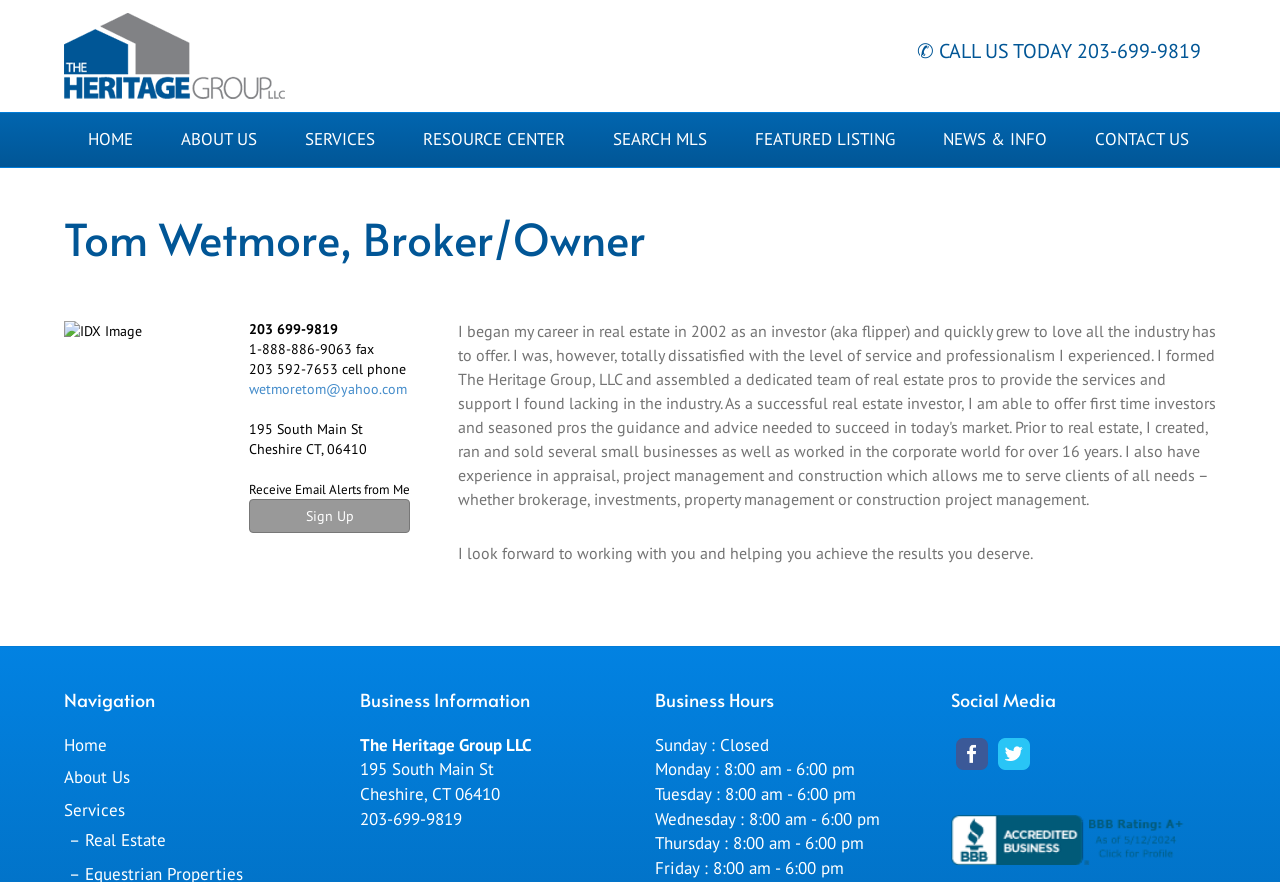Please give the bounding box coordinates of the area that should be clicked to fulfill the following instruction: "Click the 'HOME' link". The coordinates should be in the format of four float numbers from 0 to 1, i.e., [left, top, right, bottom].

[0.05, 0.128, 0.123, 0.189]